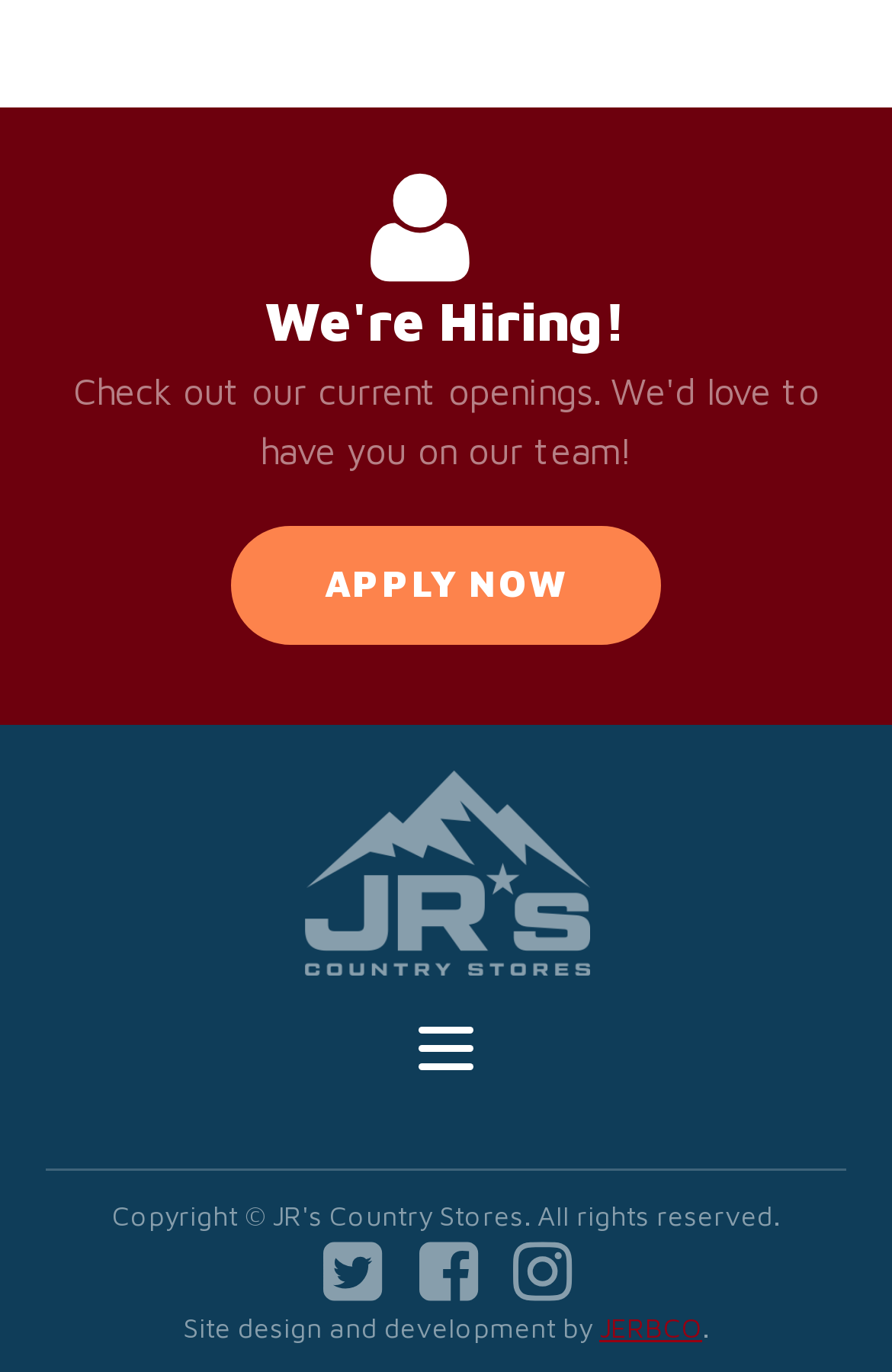Using floating point numbers between 0 and 1, provide the bounding box coordinates in the format (top-left x, top-left y, bottom-right x, bottom-right y). Locate the UI element described here: JERBCO

[0.672, 0.955, 0.787, 0.98]